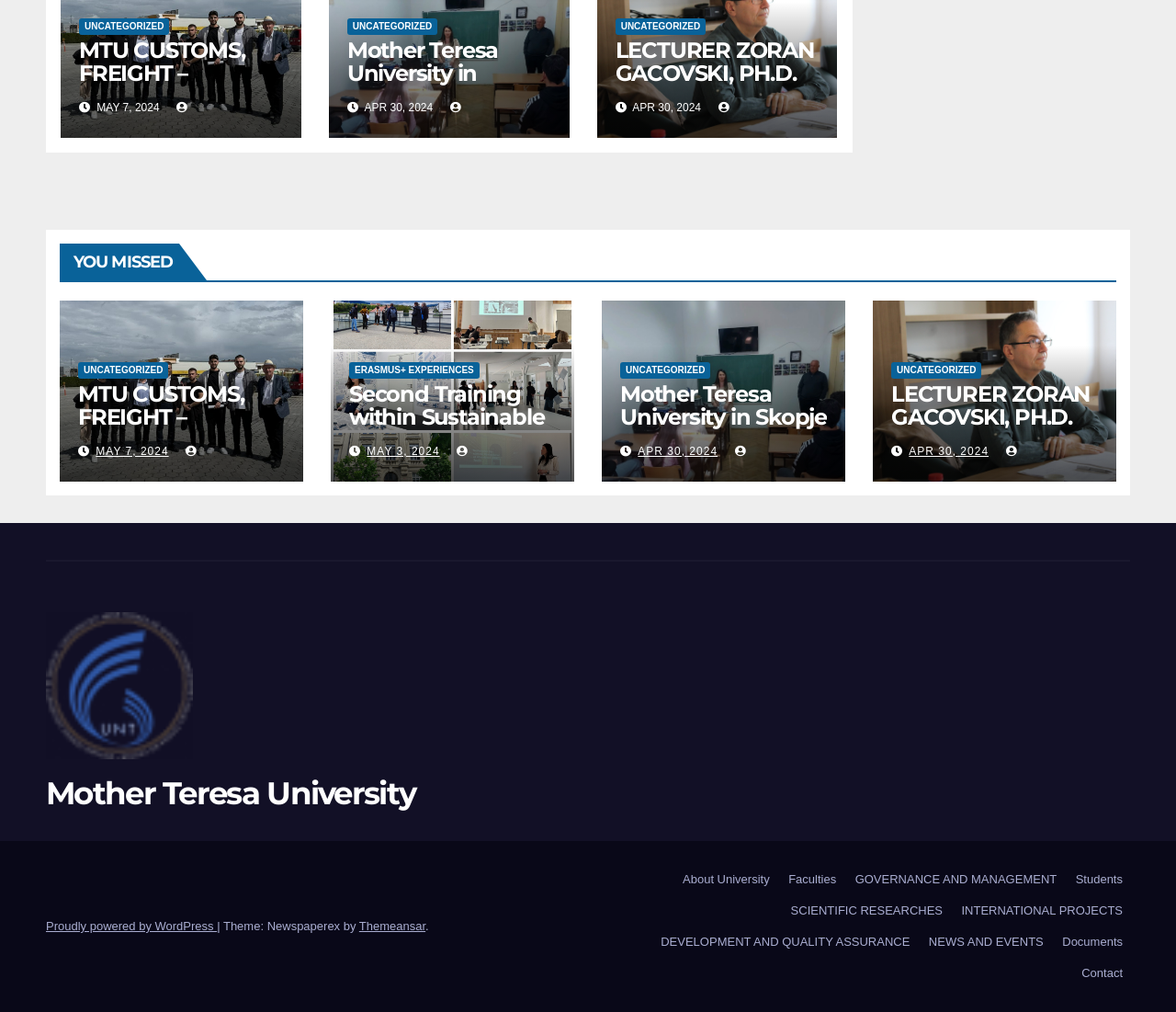What is the name of the university?
Give a single word or phrase answer based on the content of the image.

Mother Teresa University